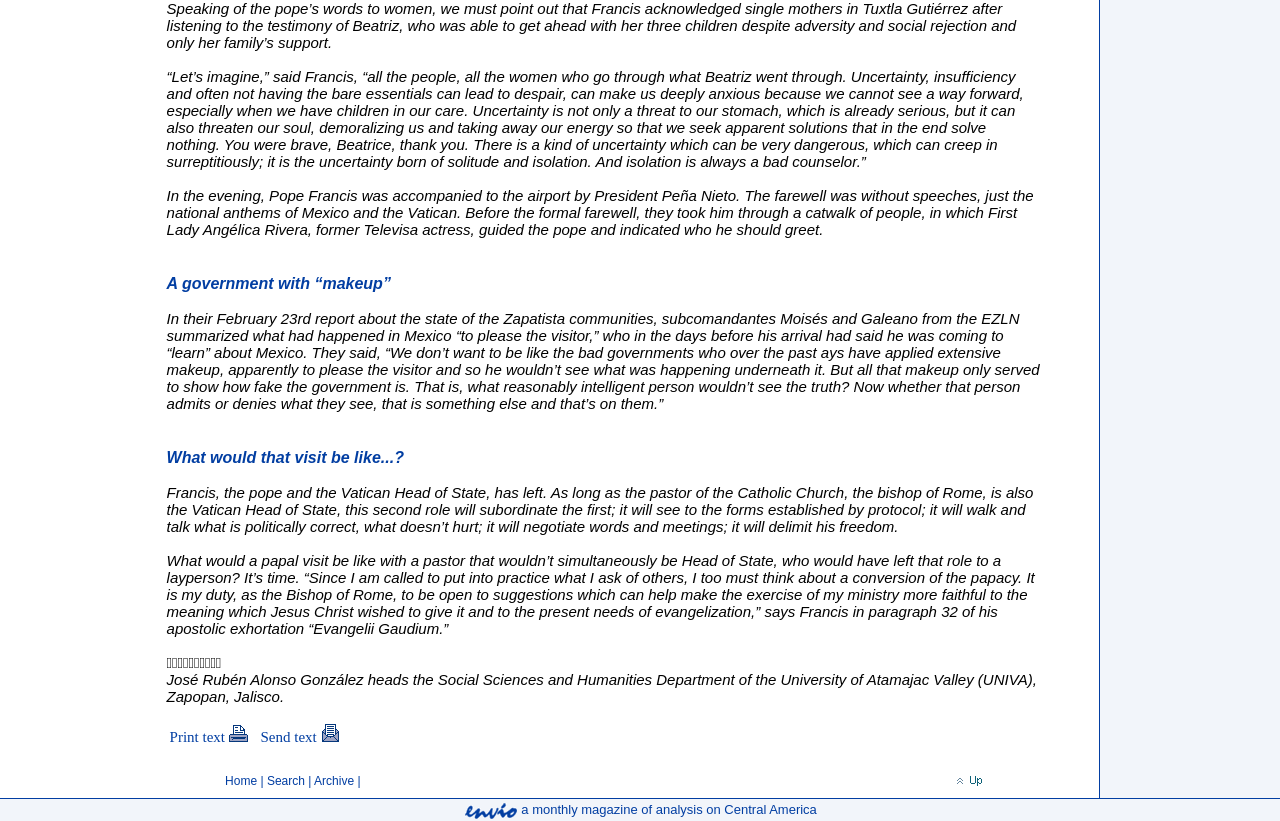Who is the pope mentioned in the article?
Using the visual information, reply with a single word or short phrase.

Francis